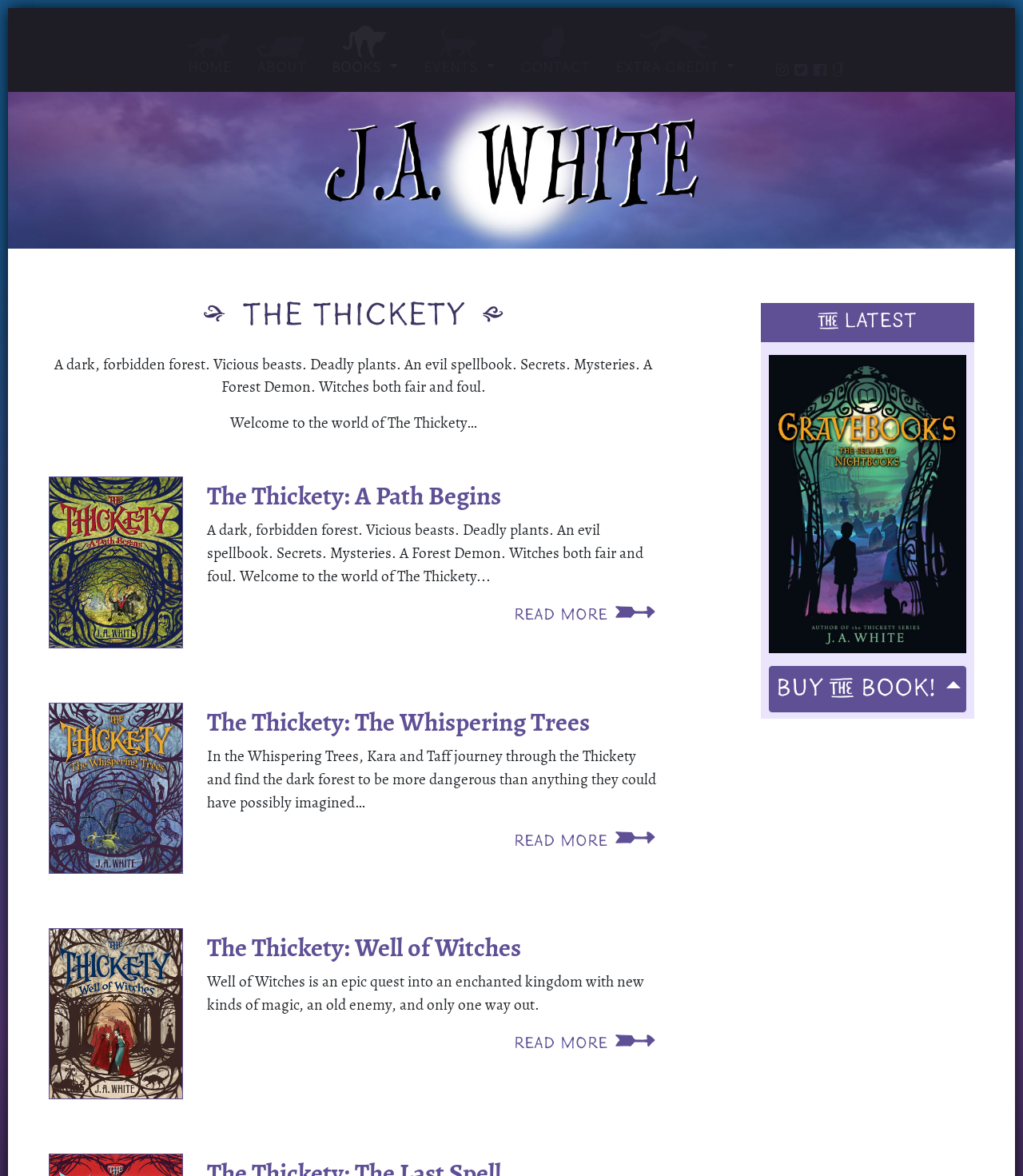Identify the bounding box coordinates for the region of the element that should be clicked to carry out the instruction: "Click the Buy S Book! button". The bounding box coordinates should be four float numbers between 0 and 1, i.e., [left, top, right, bottom].

[0.752, 0.566, 0.945, 0.606]